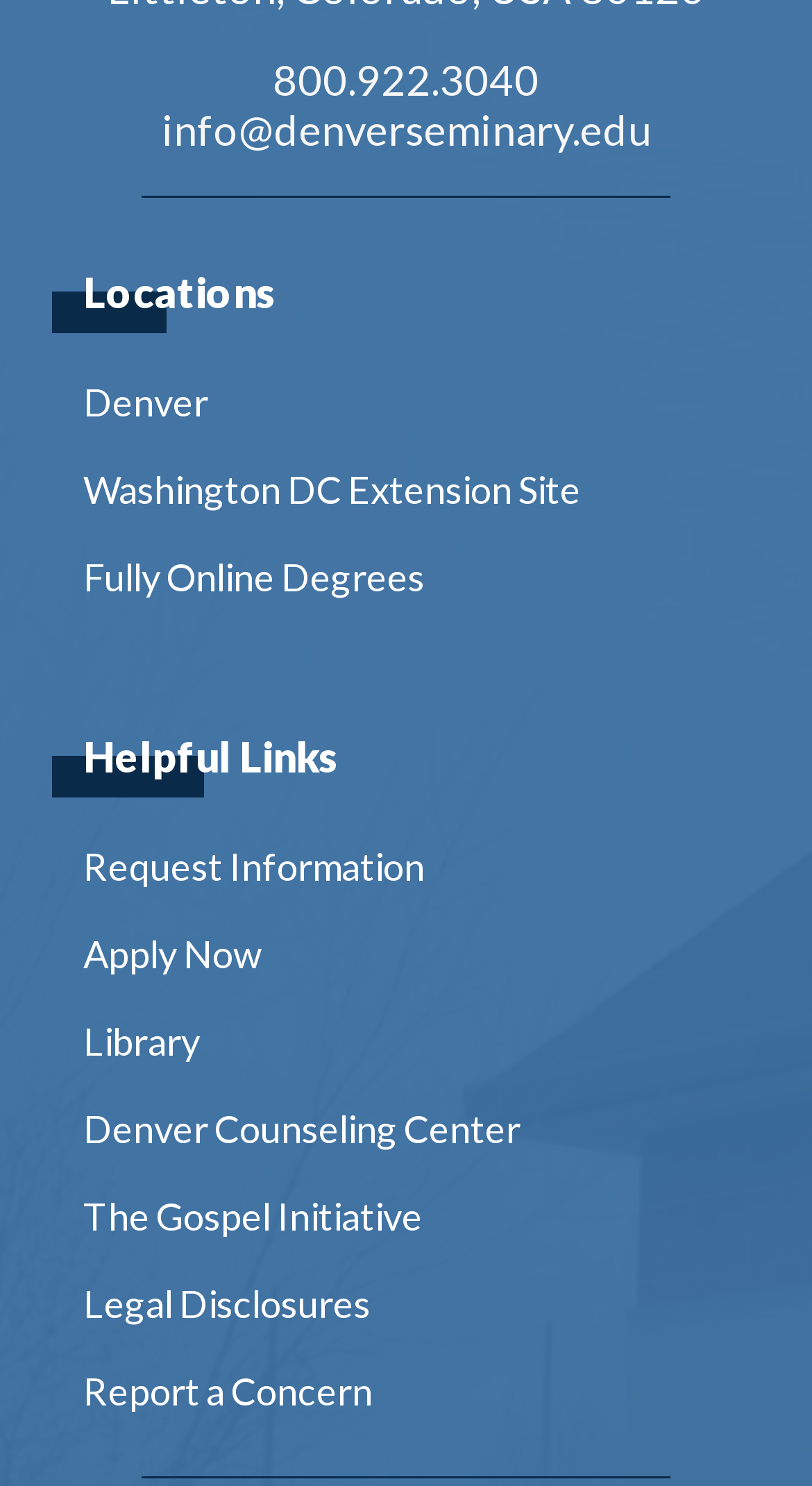Can you specify the bounding box coordinates for the region that should be clicked to fulfill this instruction: "View locations".

[0.103, 0.241, 0.897, 0.417]